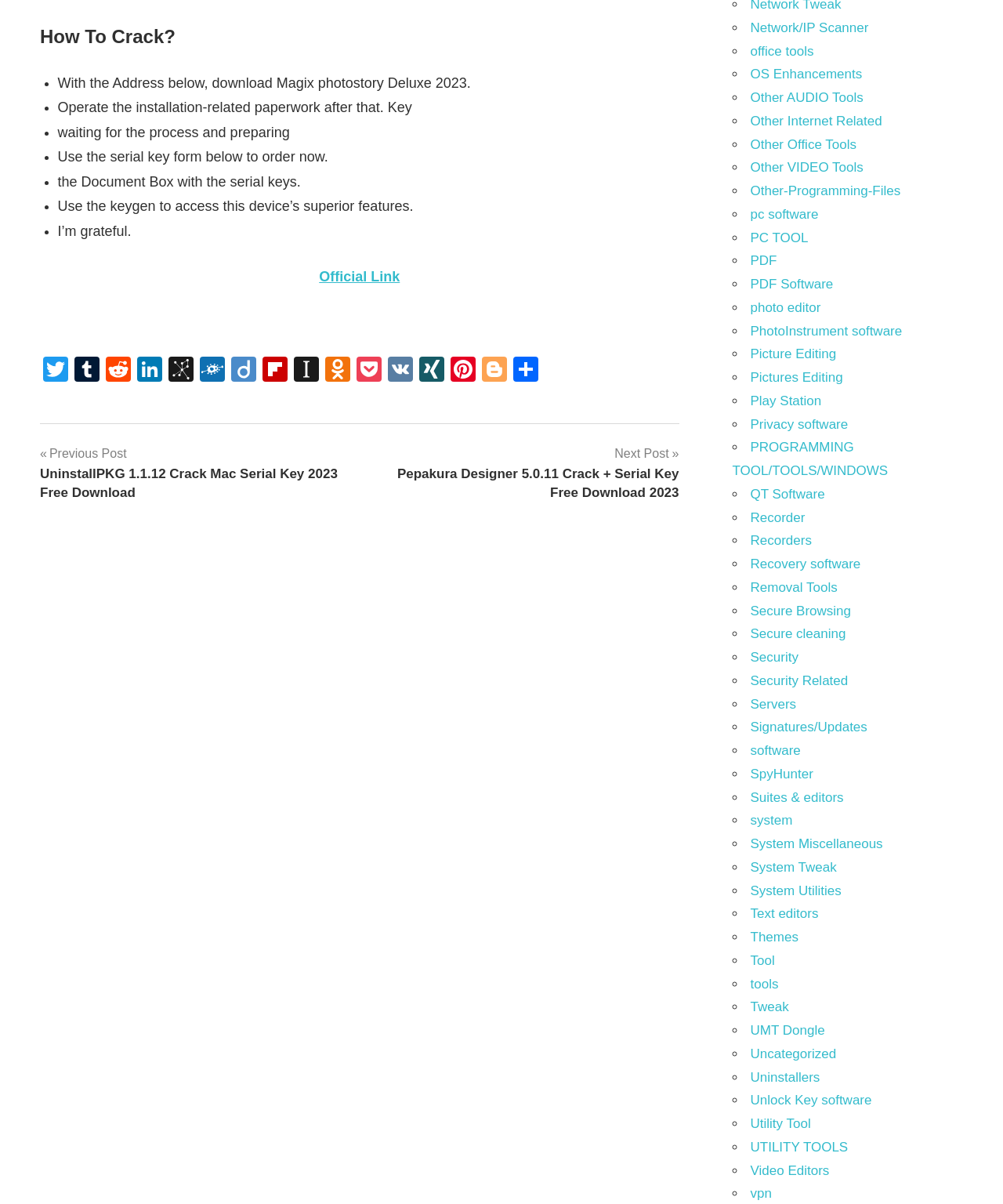Please find the bounding box coordinates of the clickable region needed to complete the following instruction: "Go to the next post". The bounding box coordinates must consist of four float numbers between 0 and 1, i.e., [left, top, right, bottom].

[0.371, 0.368, 0.677, 0.417]